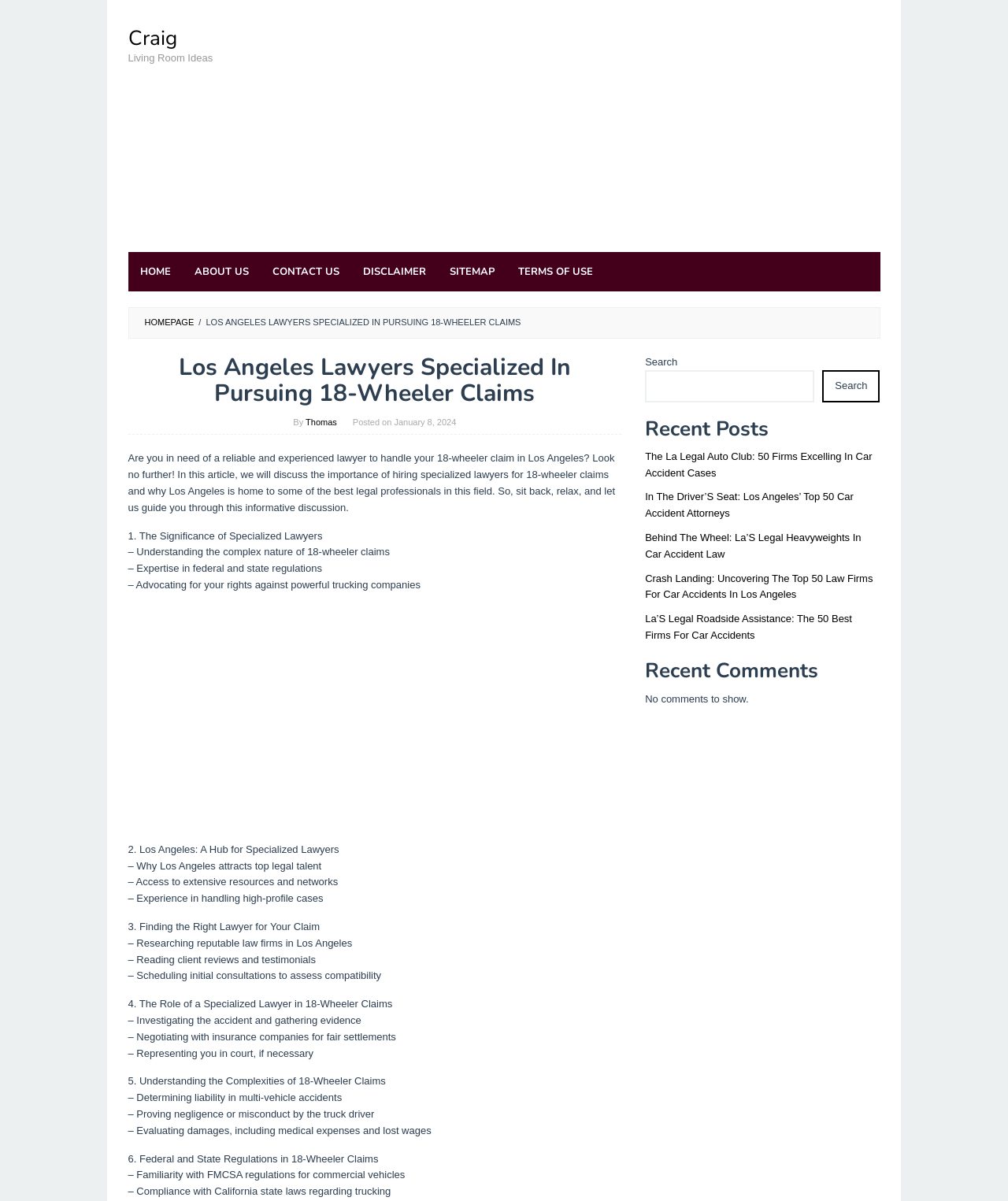Find the bounding box coordinates for the HTML element specified by: "About Us".

[0.181, 0.21, 0.258, 0.243]